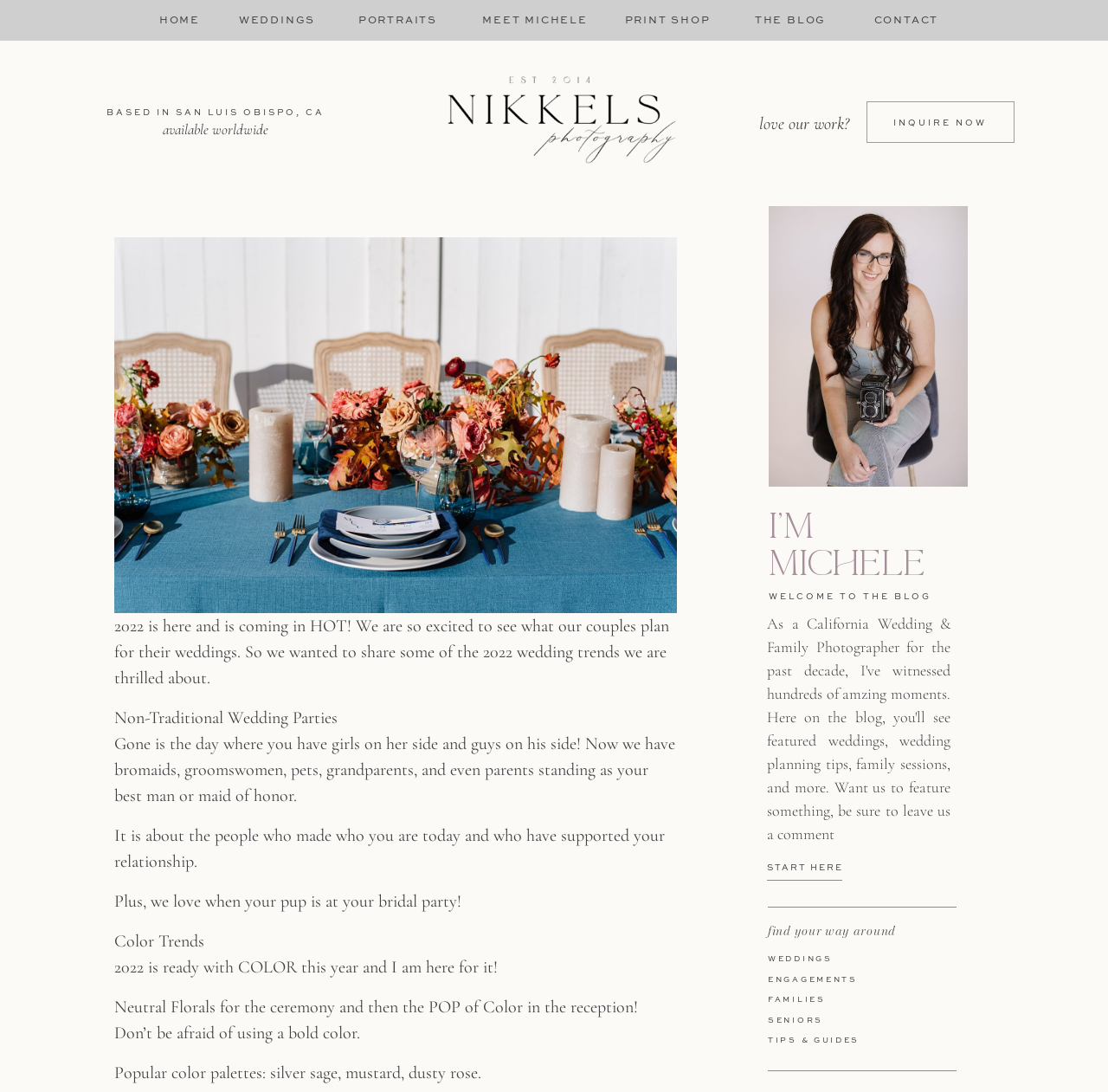Determine the bounding box coordinates of the clickable element to achieve the following action: 'go to THE BLOG'. Provide the coordinates as four float values between 0 and 1, formatted as [left, top, right, bottom].

[0.677, 0.013, 0.75, 0.025]